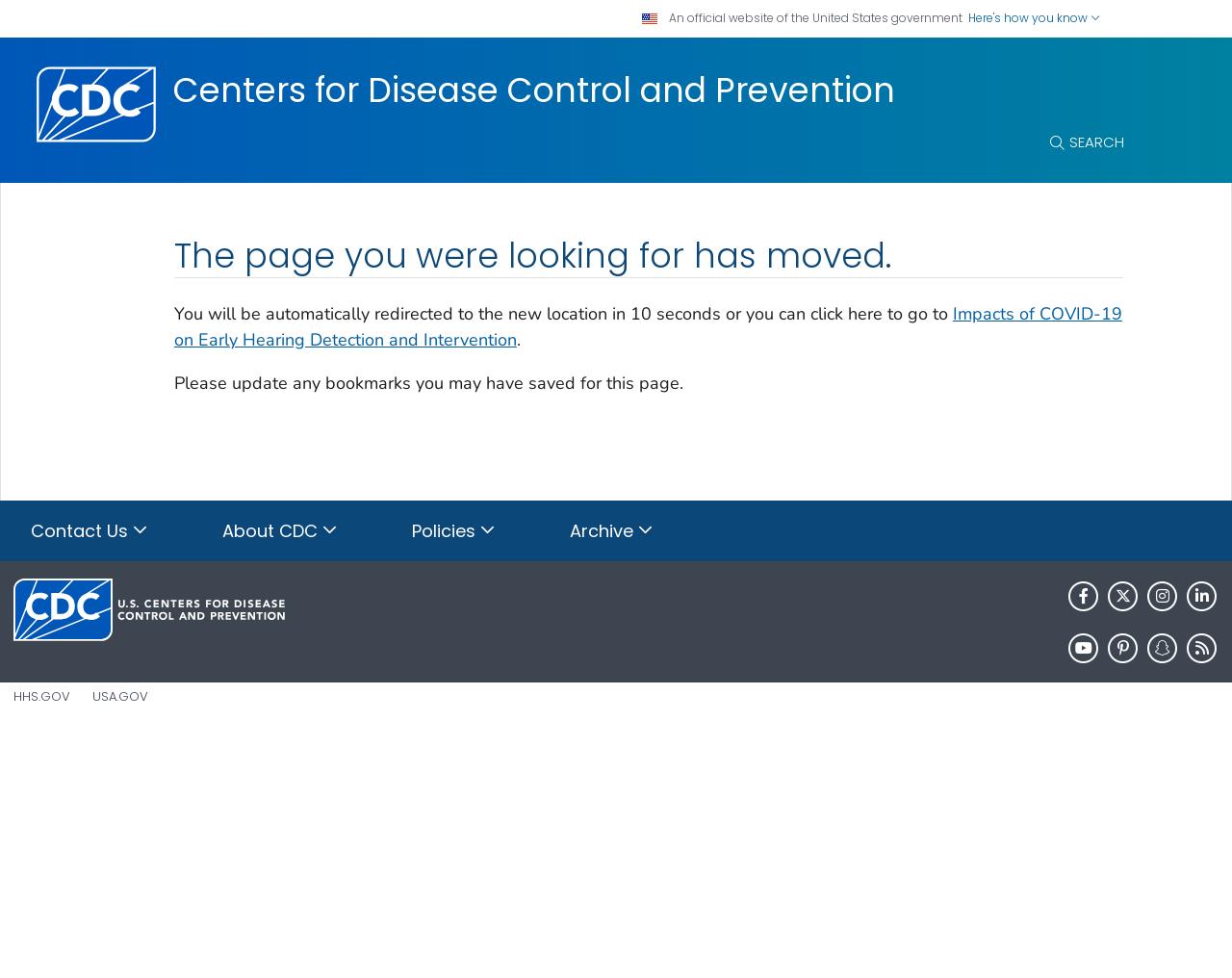From the webpage screenshot, predict the bounding box of the UI element that matches this description: "aria-label="facebook icon"".

[0.865, 0.591, 0.893, 0.627]